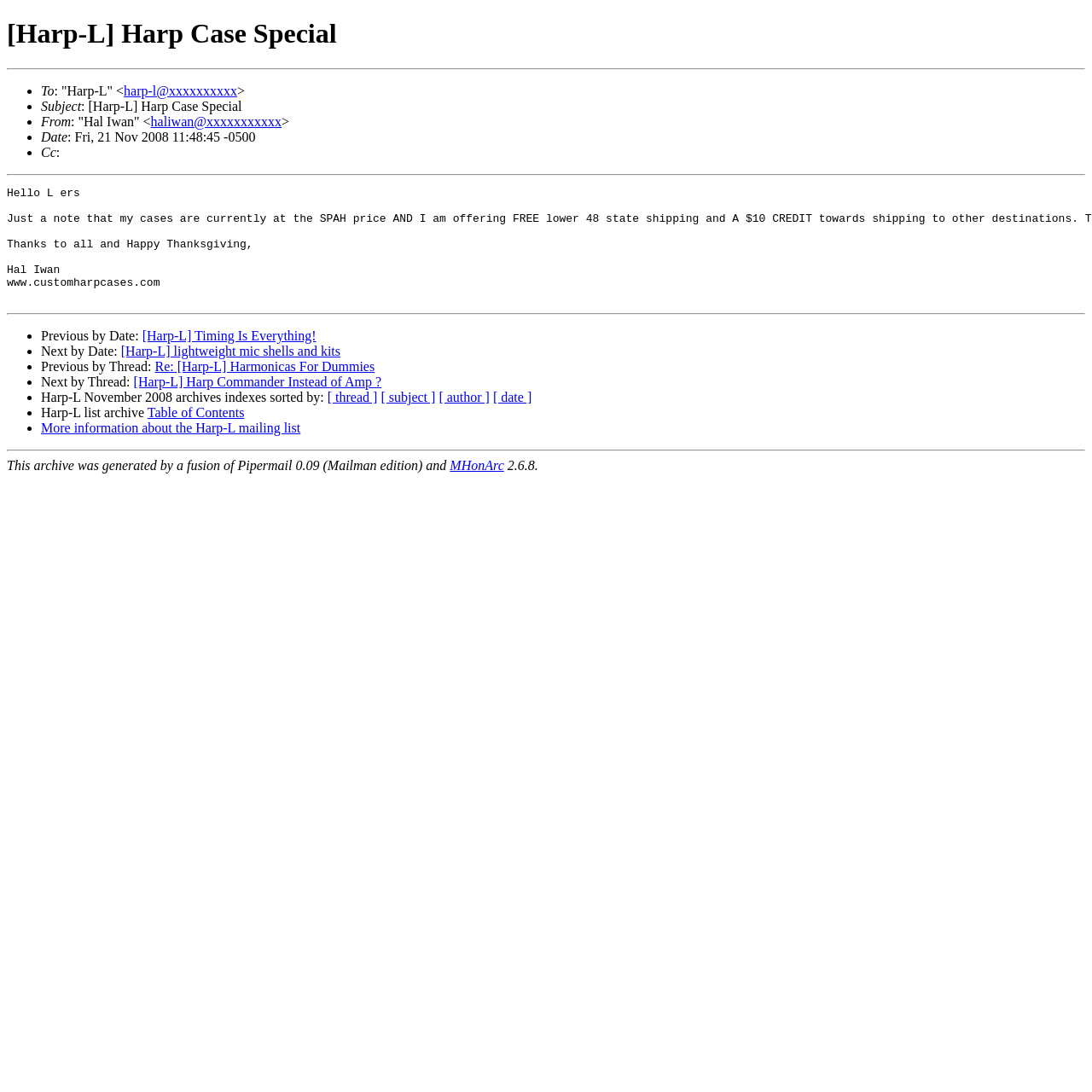Identify the bounding box coordinates for the element you need to click to achieve the following task: "Get more information about the Harp-L mailing list". Provide the bounding box coordinates as four float numbers between 0 and 1, in the form [left, top, right, bottom].

[0.038, 0.385, 0.275, 0.398]